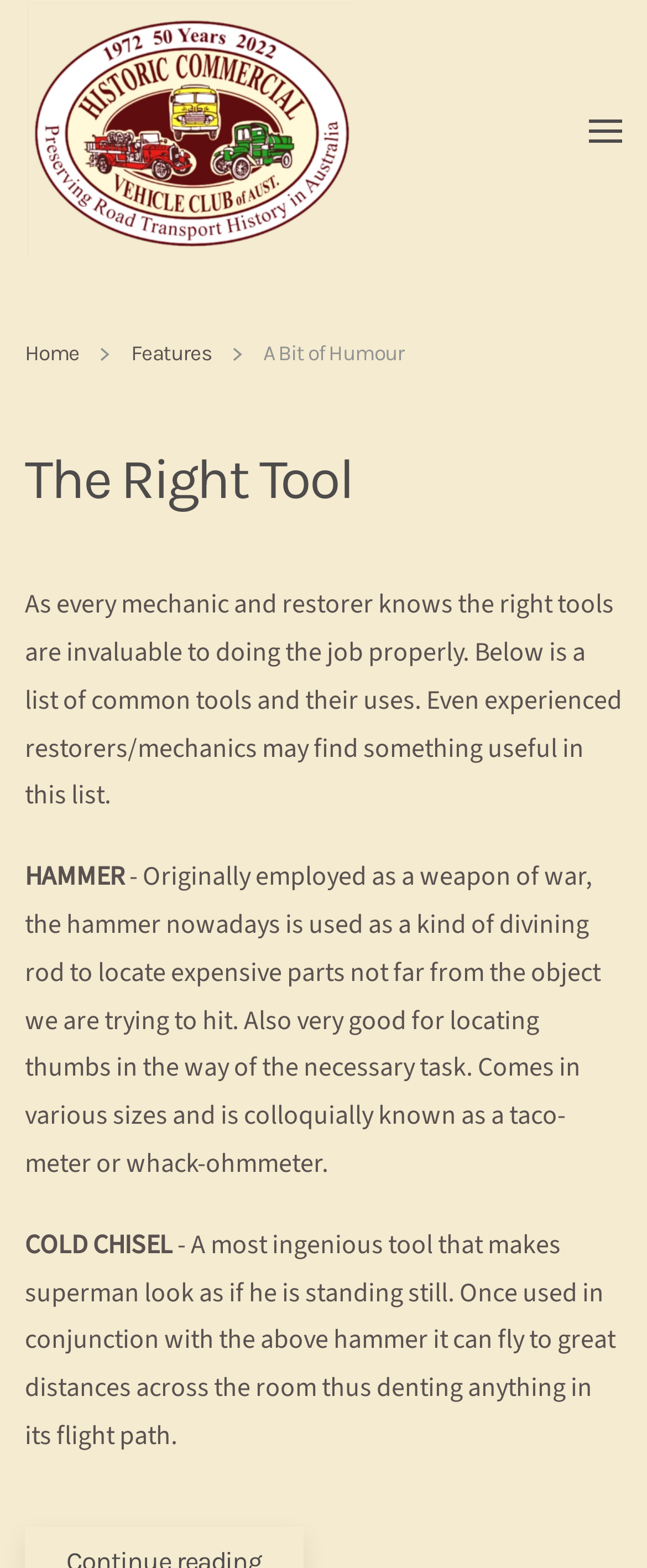Kindly respond to the following question with a single word or a brief phrase: 
What is the main topic of the webpage?

Tools for mechanics and restorers